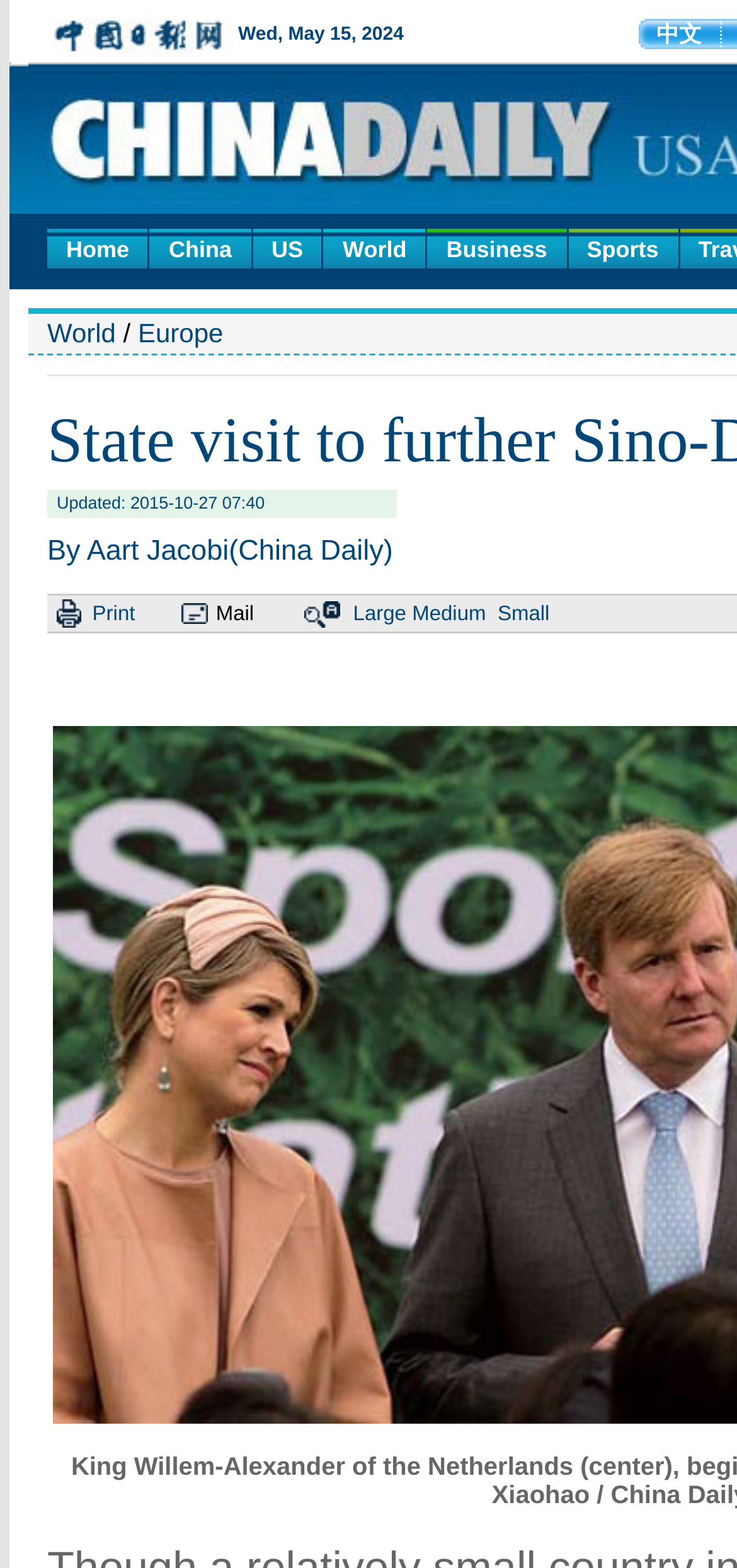Find the bounding box coordinates of the clickable region needed to perform the following instruction: "go to home page". The coordinates should be provided as four float numbers between 0 and 1, i.e., [left, top, right, bottom].

[0.064, 0.146, 0.201, 0.171]